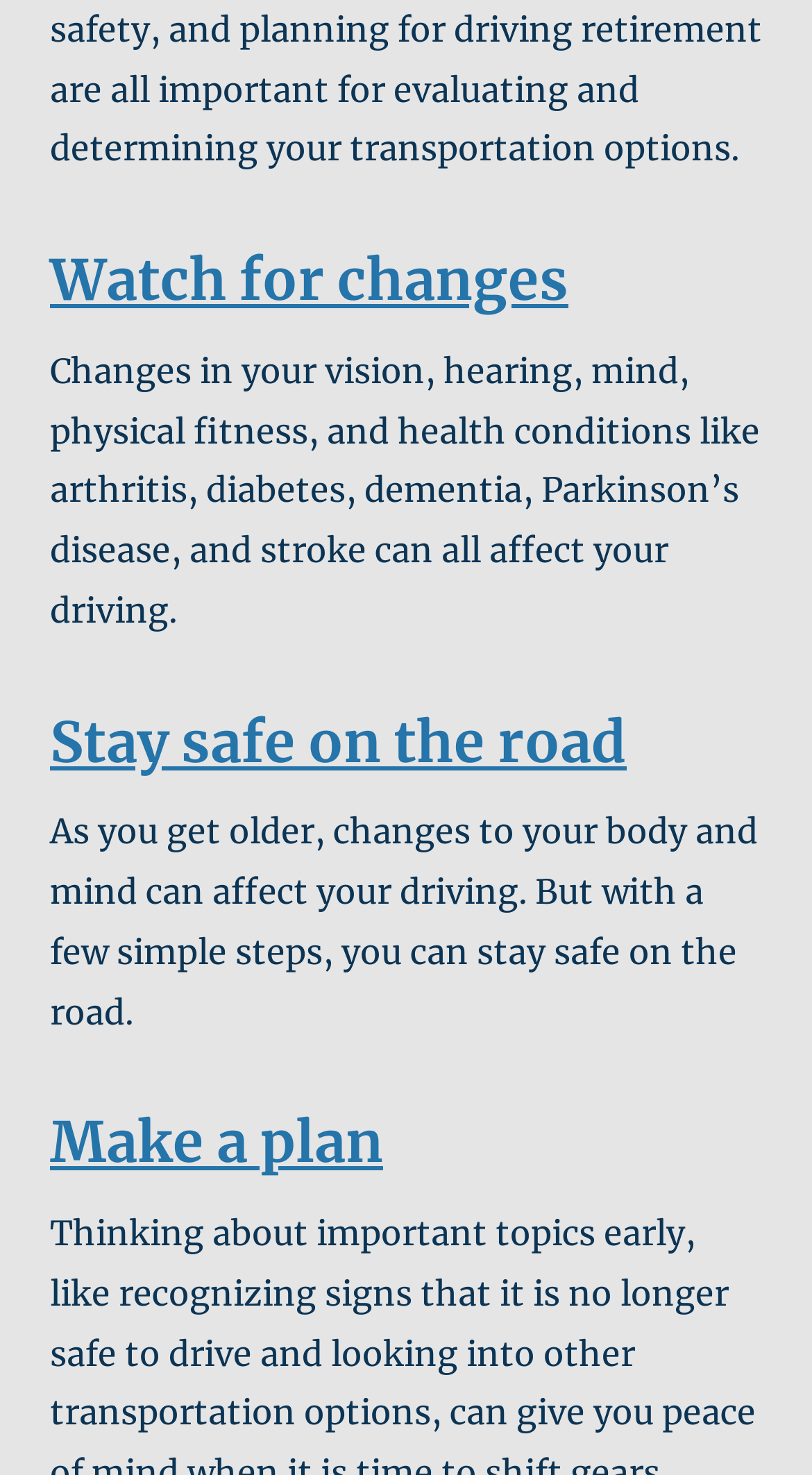What is the tone of the webpage?
Using the visual information, reply with a single word or short phrase.

Informative and cautionary